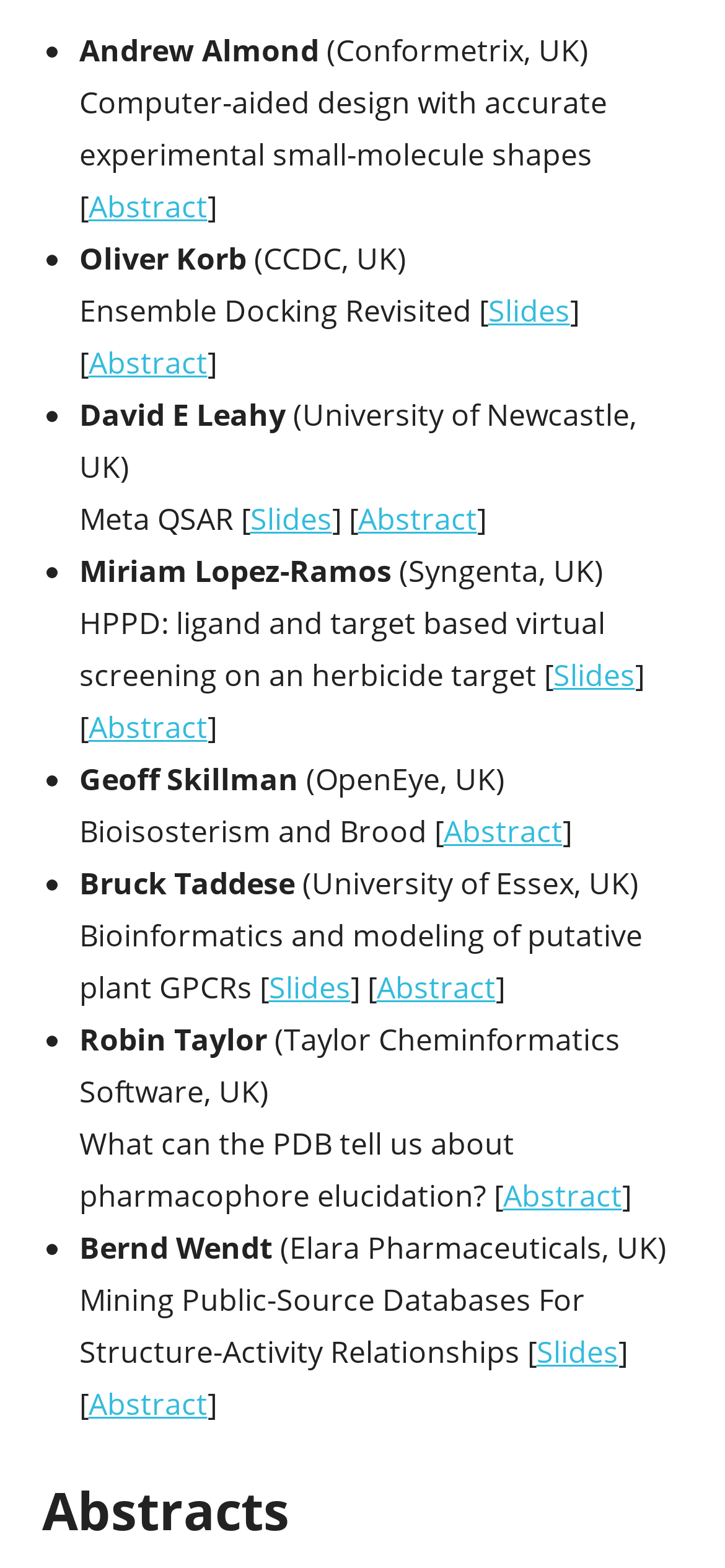Please specify the bounding box coordinates of the element that should be clicked to execute the given instruction: 'Read abstract of Meta QSAR'. Ensure the coordinates are four float numbers between 0 and 1, expressed as [left, top, right, bottom].

[0.494, 0.317, 0.658, 0.344]